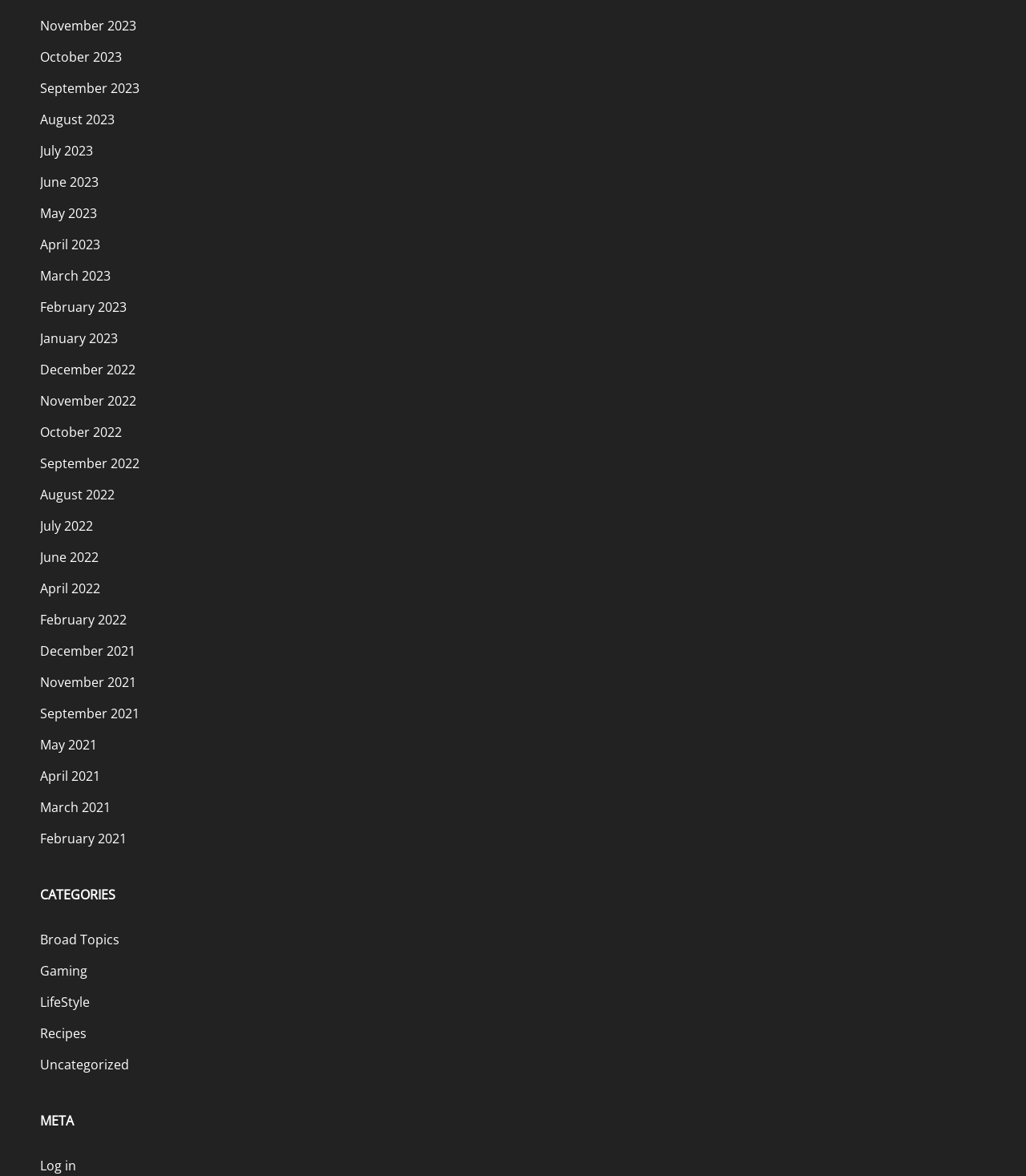Please determine the bounding box coordinates, formatted as (top-left x, top-left y, bottom-right x, bottom-right y), with all values as floating point numbers between 0 and 1. Identify the bounding box of the region described as: November 2021

[0.039, 0.569, 0.133, 0.591]